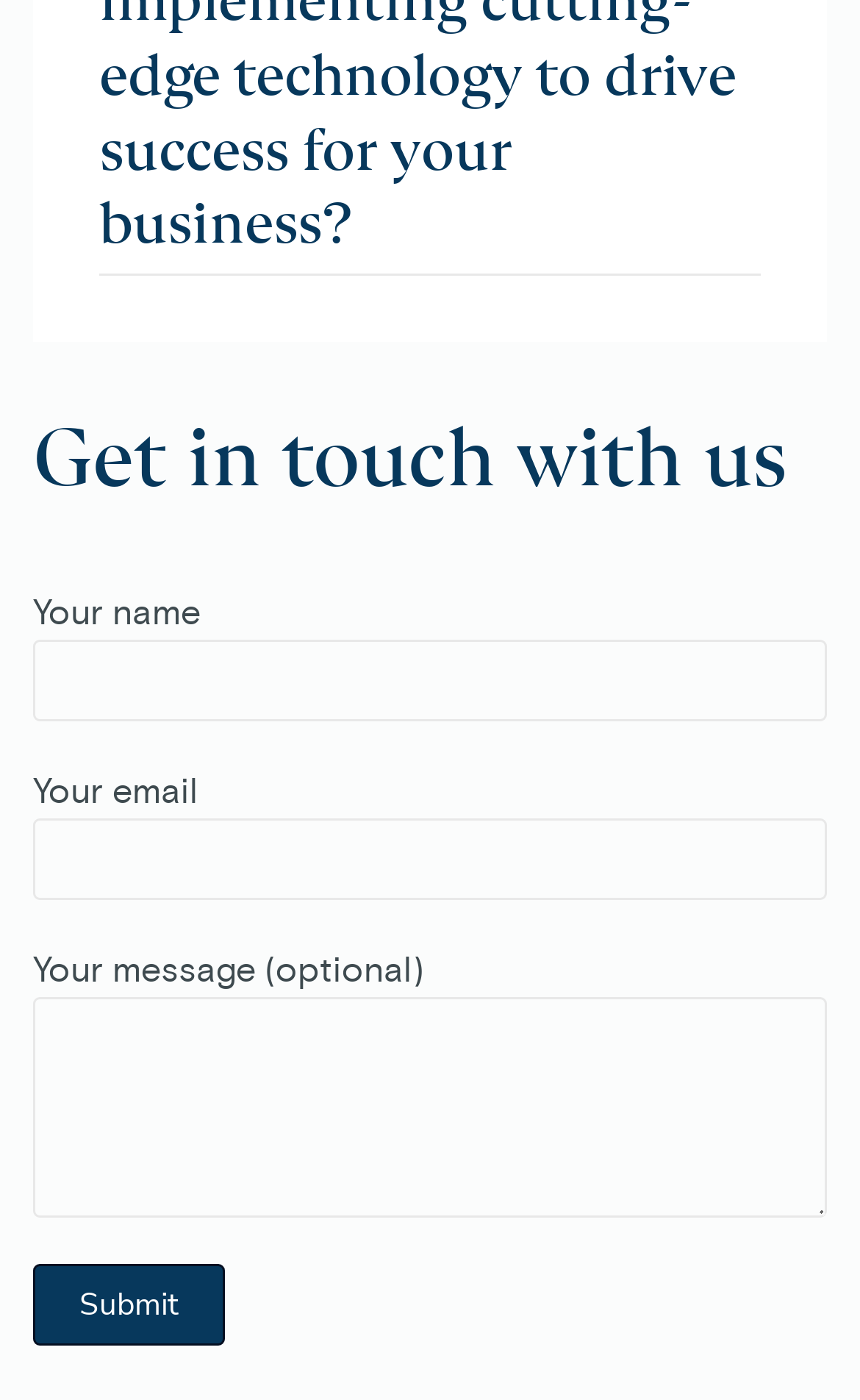What is the label of the first textbox in the form?
Look at the screenshot and respond with one word or a short phrase.

Your name